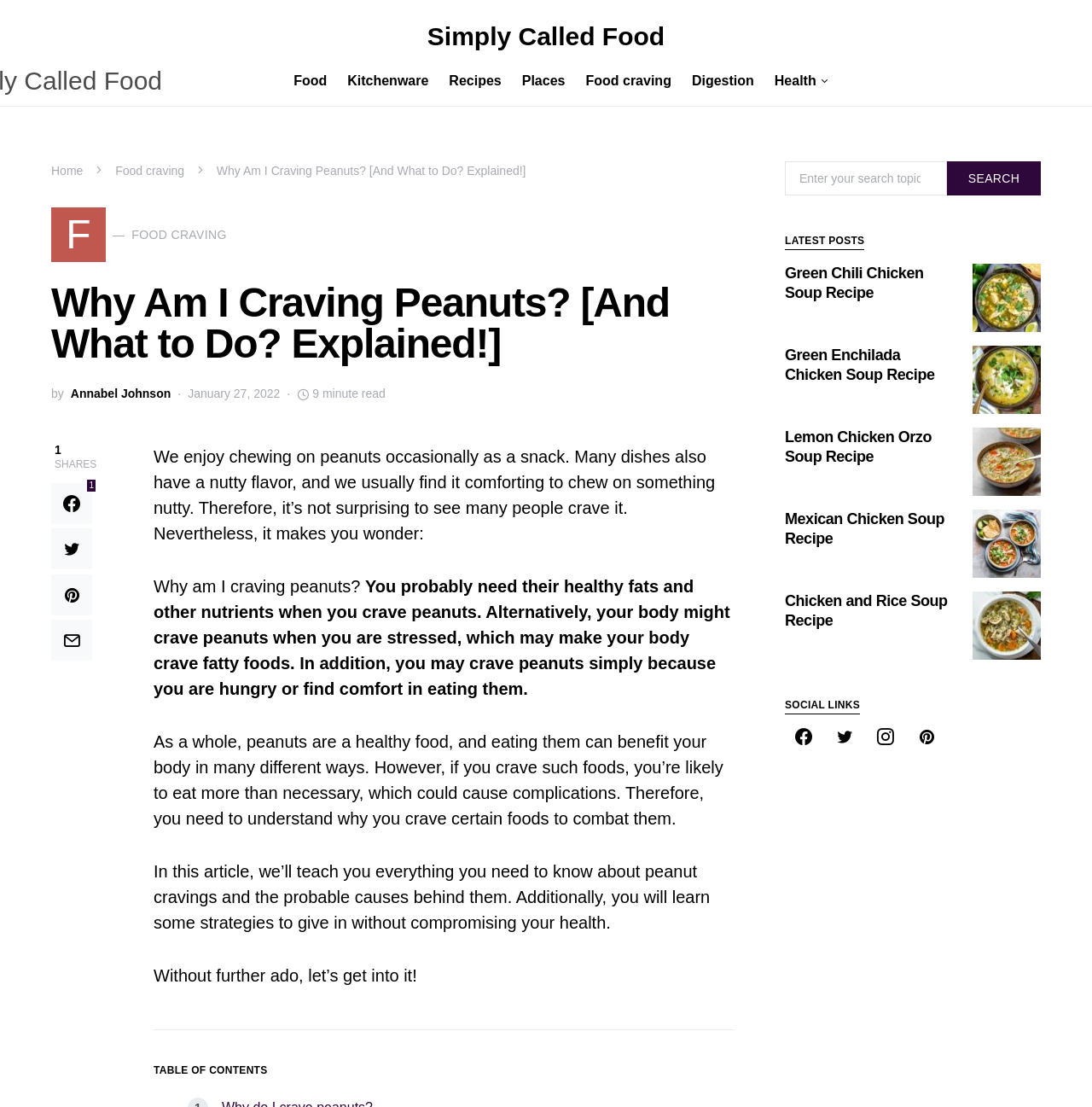Please specify the coordinates of the bounding box for the element that should be clicked to carry out this instruction: "Read the 'Why Am I Craving Peanuts?' article". The coordinates must be four float numbers between 0 and 1, formatted as [left, top, right, bottom].

[0.047, 0.255, 0.672, 0.329]